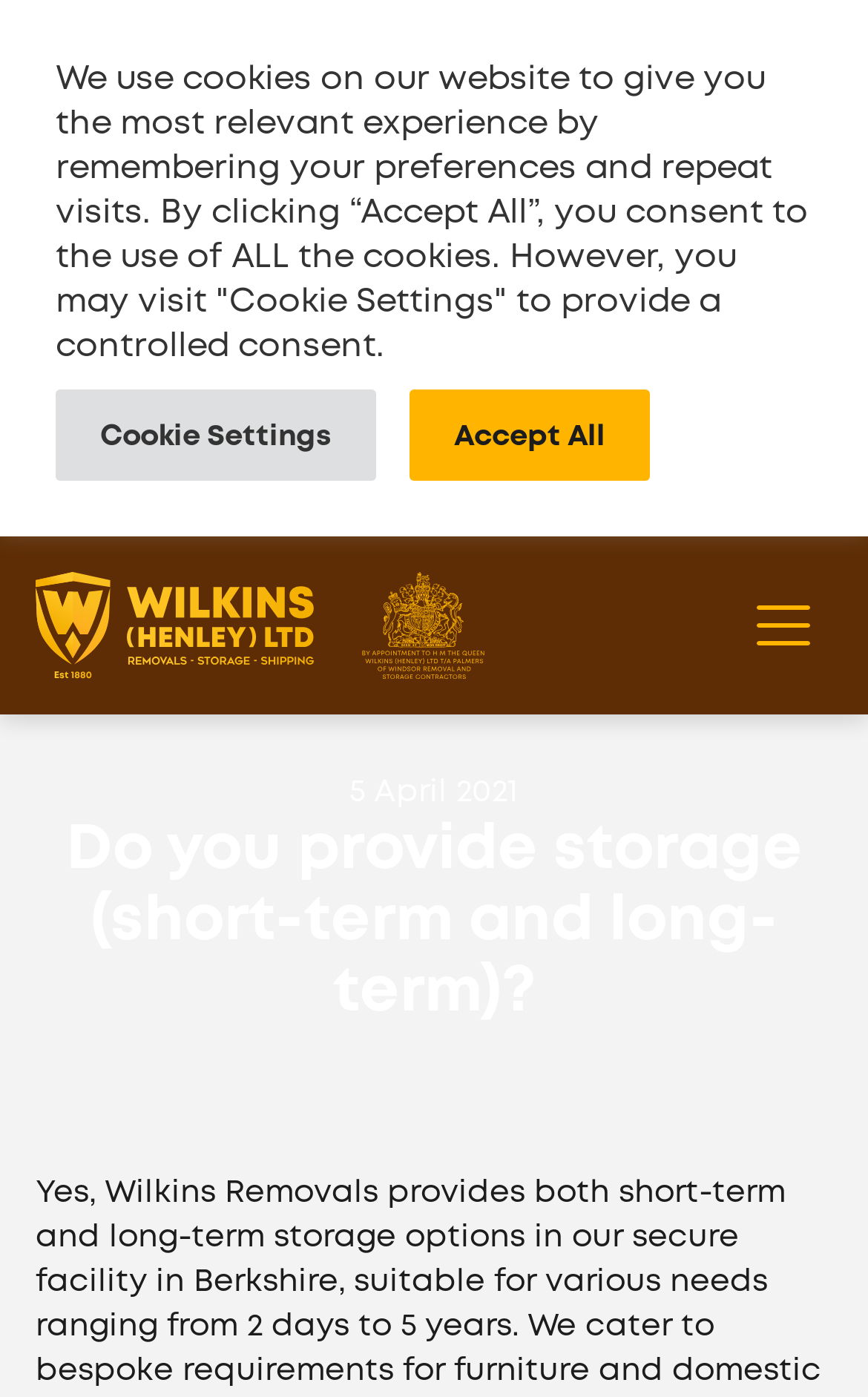Could you locate the bounding box coordinates for the section that should be clicked to accomplish this task: "contact us".

[0.0, 0.875, 1.0, 0.946]